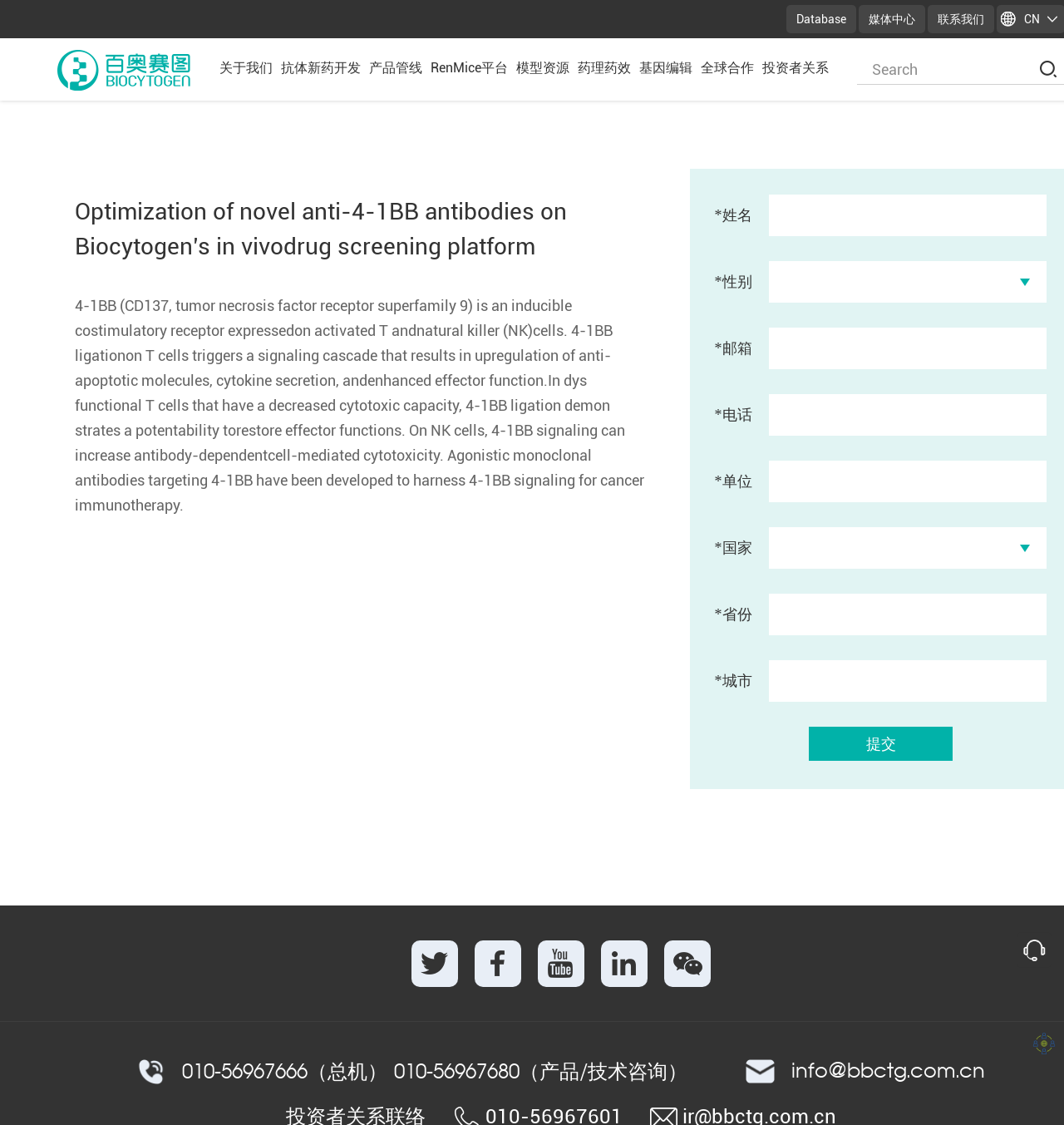What is the purpose of the form on the webpage?
Using the information from the image, give a concise answer in one word or a short phrase.

Contact us